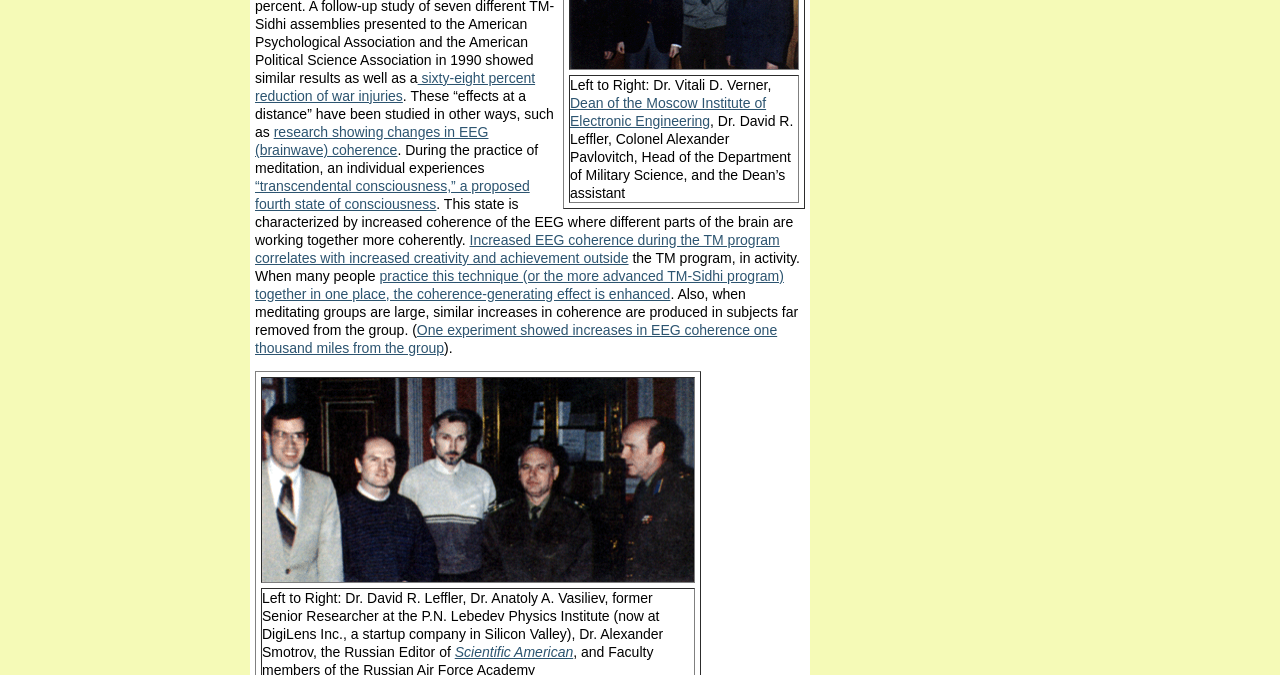Could you indicate the bounding box coordinates of the region to click in order to complete this instruction: "Learn about research showing changes in EEG brainwave coherence".

[0.199, 0.183, 0.382, 0.234]